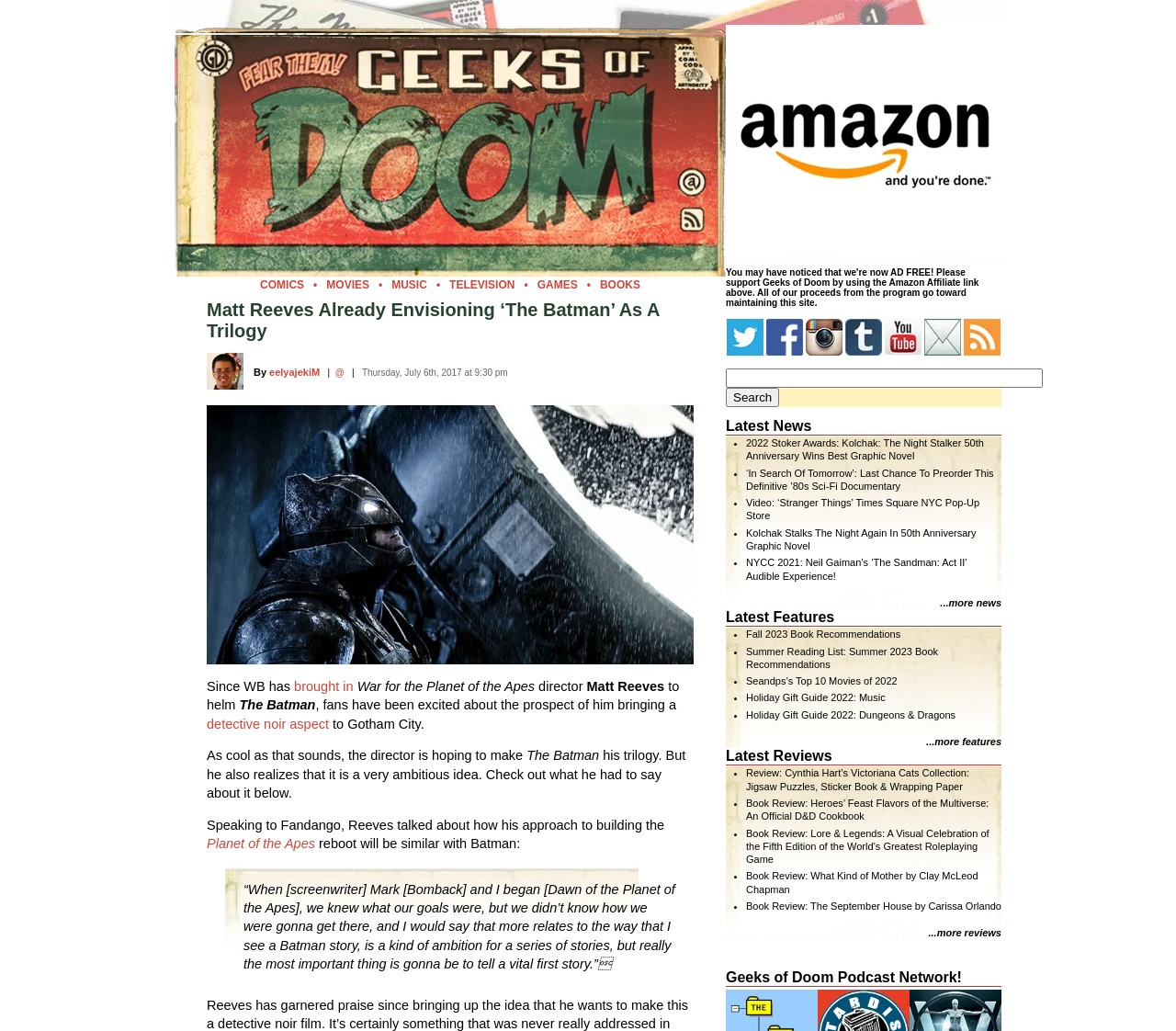Specify the bounding box coordinates of the element's area that should be clicked to execute the given instruction: "Subscribe to the newsletter". The coordinates should be four float numbers between 0 and 1, i.e., [left, top, right, bottom].

None